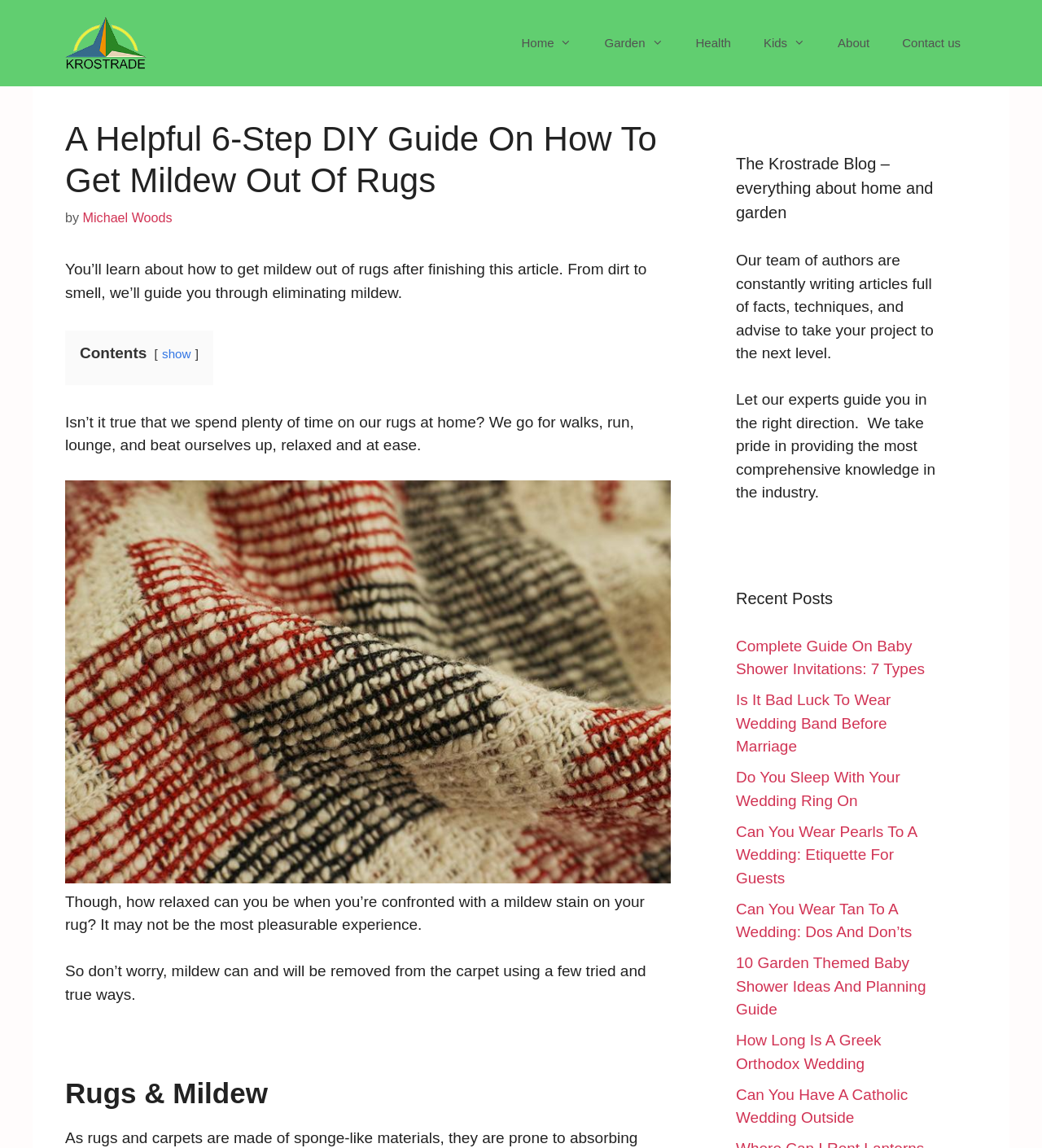What is the purpose of the 'Recent Posts' section?
Provide a detailed answer to the question using information from the image.

The 'Recent Posts' section contains links to other articles on the website, such as 'Complete Guide On Baby Shower Invitations: 7 Types' and 'Can You Wear Pearls To A Wedding: Etiquette For Guests'. This suggests that the purpose of this section is to show recent articles published on the website.